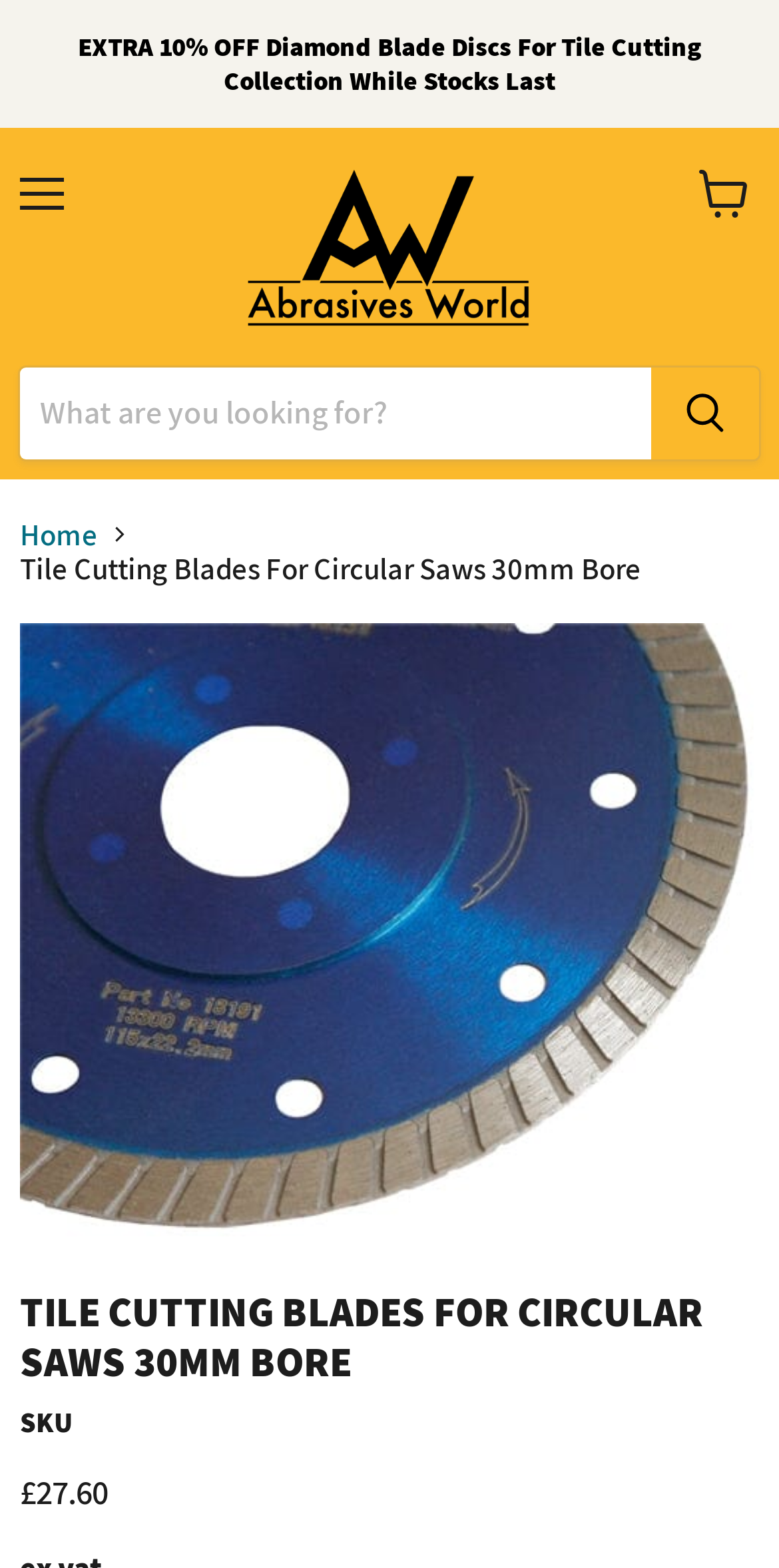Answer succinctly with a single word or phrase:
What is the function of the button with the text 'Menu'?

Open menu